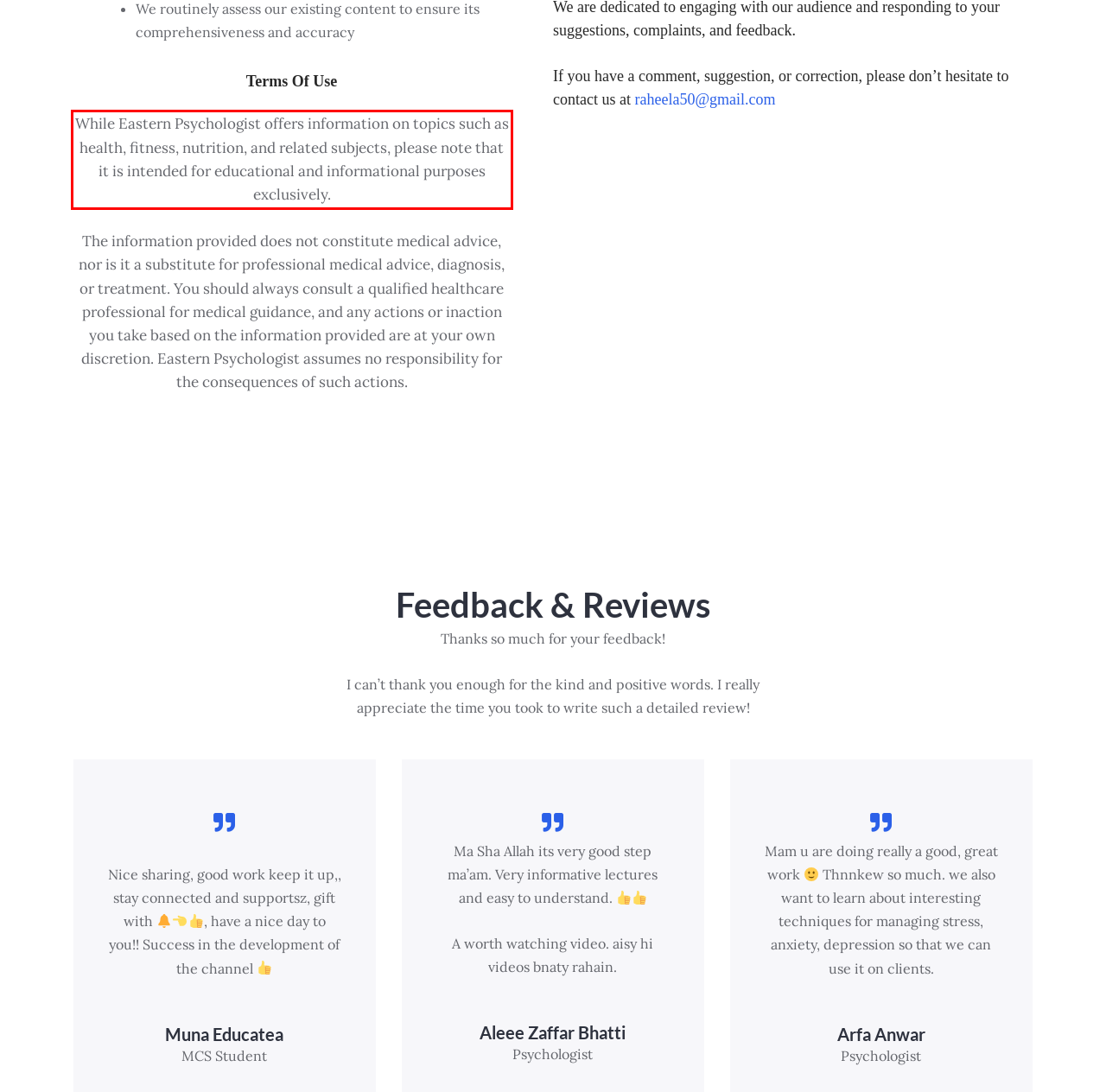Given a webpage screenshot, locate the red bounding box and extract the text content found inside it.

While Eastern Psychologist offers information on topics such as health, fitness, nutrition, and related subjects, please note that it is intended for educational and informational purposes exclusively.